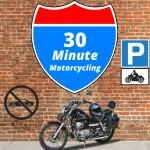What is the purpose of the no-parking symbol?
Utilize the image to construct a detailed and well-explained answer.

The no-parking symbol featuring a motorcycle is likely used to indicate that parking is not allowed for motorcyclists in a particular area, emphasizing the theme of motorcycle regulations or etiquette in the podcast.